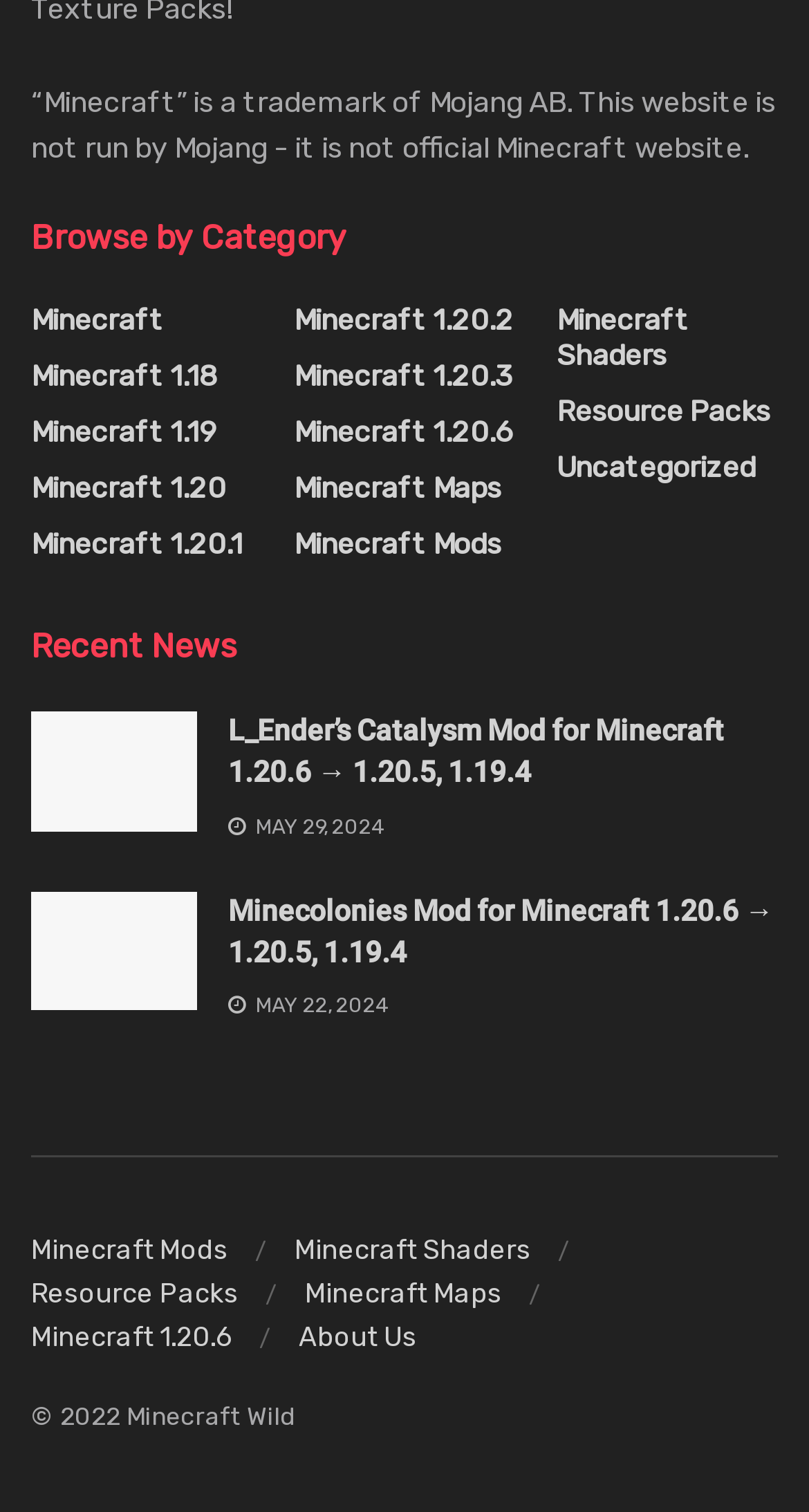Bounding box coordinates should be provided in the format (top-left x, top-left y, bottom-right x, bottom-right y) with all values between 0 and 1. Identify the bounding box for this UI element: Resource Packs

[0.688, 0.261, 0.952, 0.284]